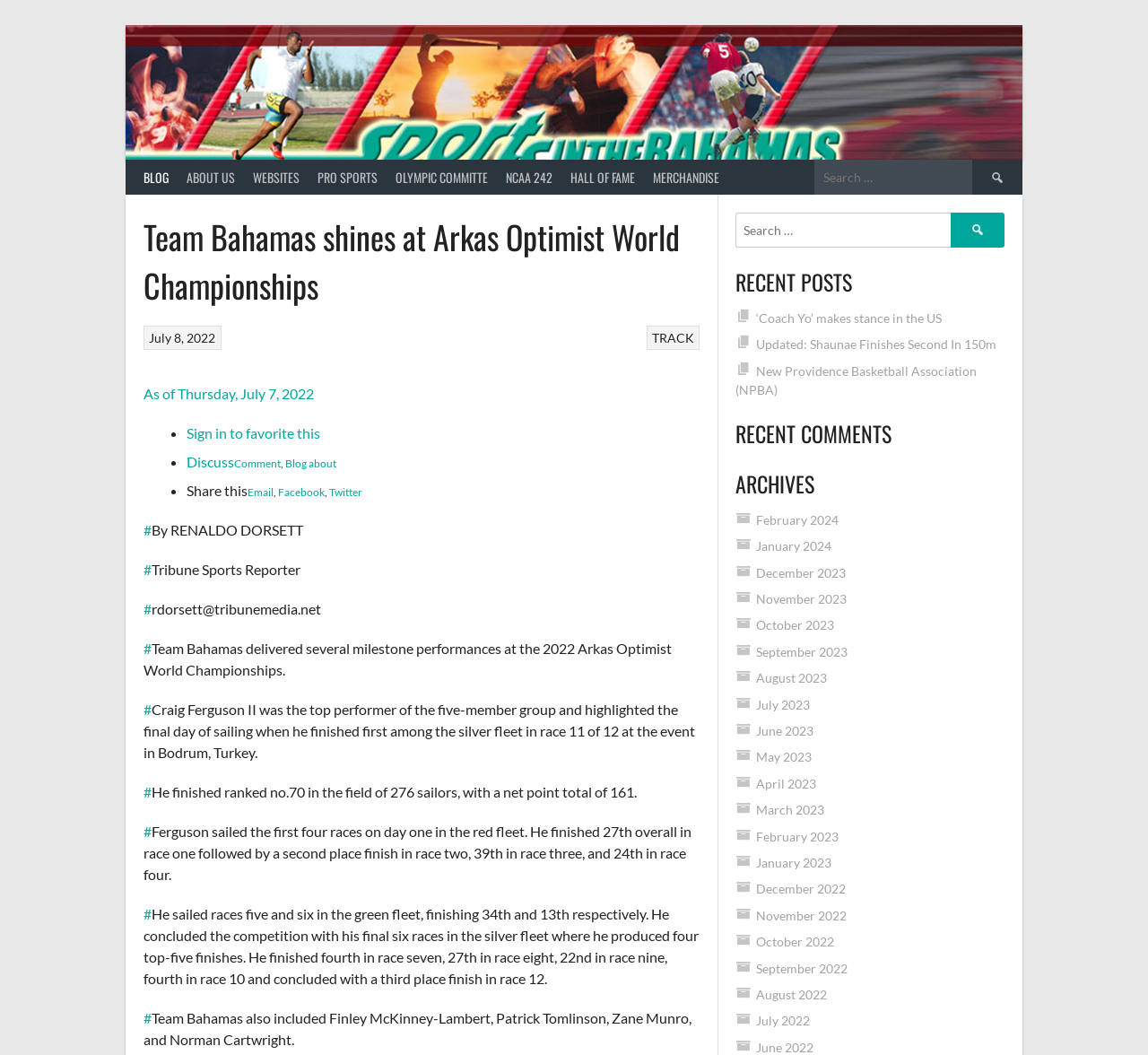Identify the bounding box coordinates of the clickable region required to complete the instruction: "Search for something". The coordinates should be given as four float numbers within the range of 0 and 1, i.e., [left, top, right, bottom].

[0.709, 0.151, 0.891, 0.185]